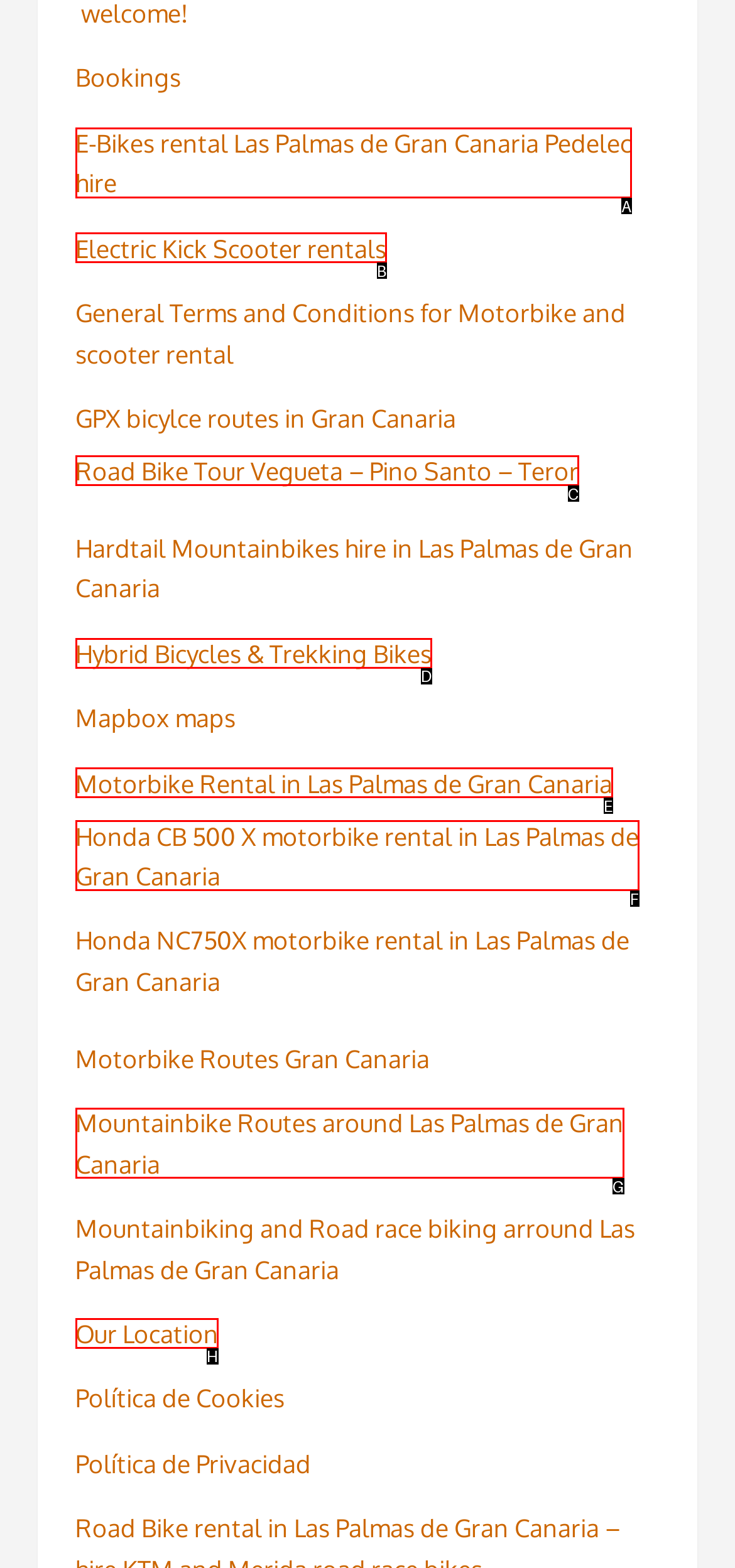Tell me which one HTML element I should click to complete the following instruction: Check our location
Answer with the option's letter from the given choices directly.

H